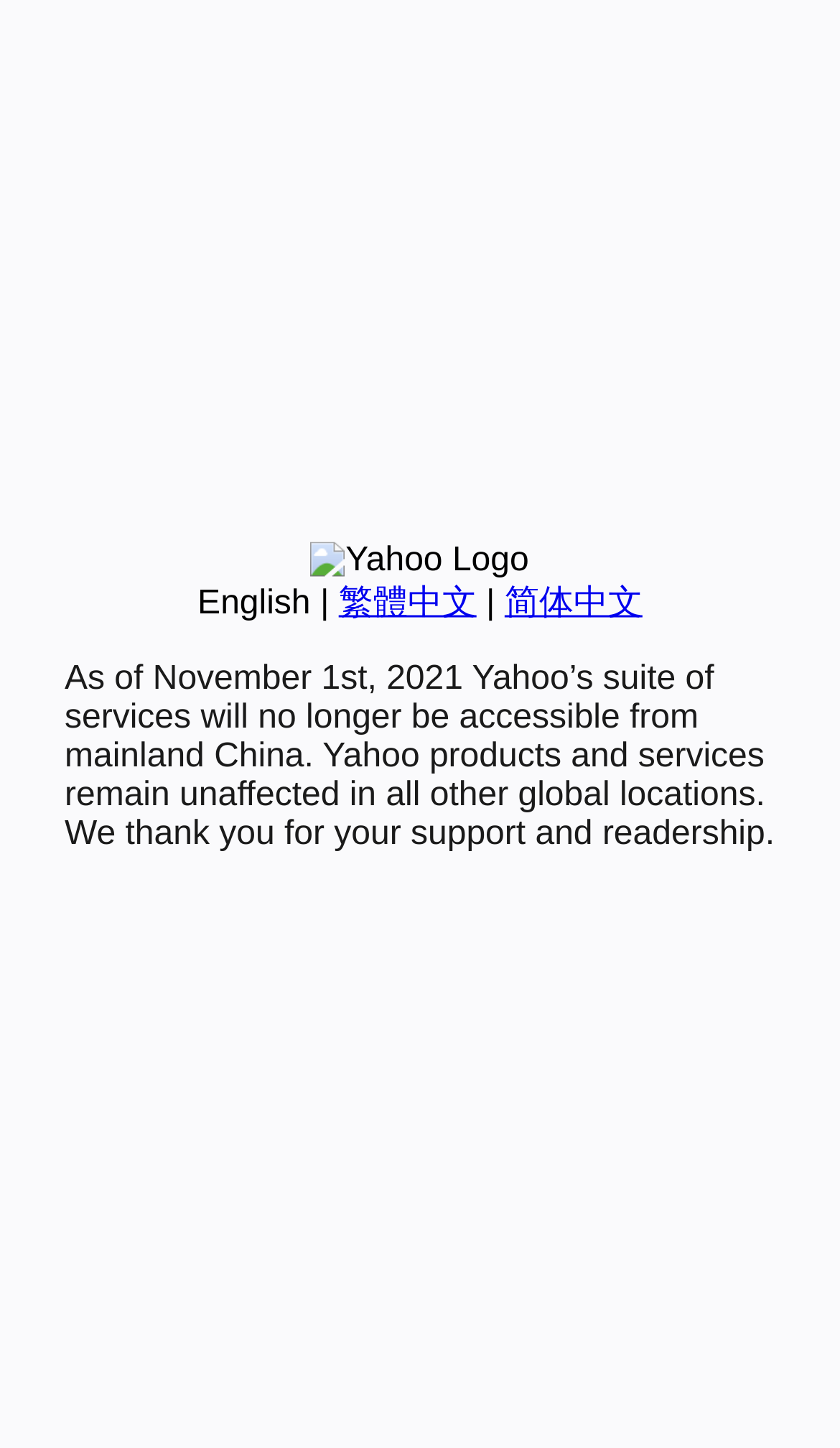Using the provided element description, identify the bounding box coordinates as (top-left x, top-left y, bottom-right x, bottom-right y). Ensure all values are between 0 and 1. Description: English

[0.235, 0.404, 0.37, 0.429]